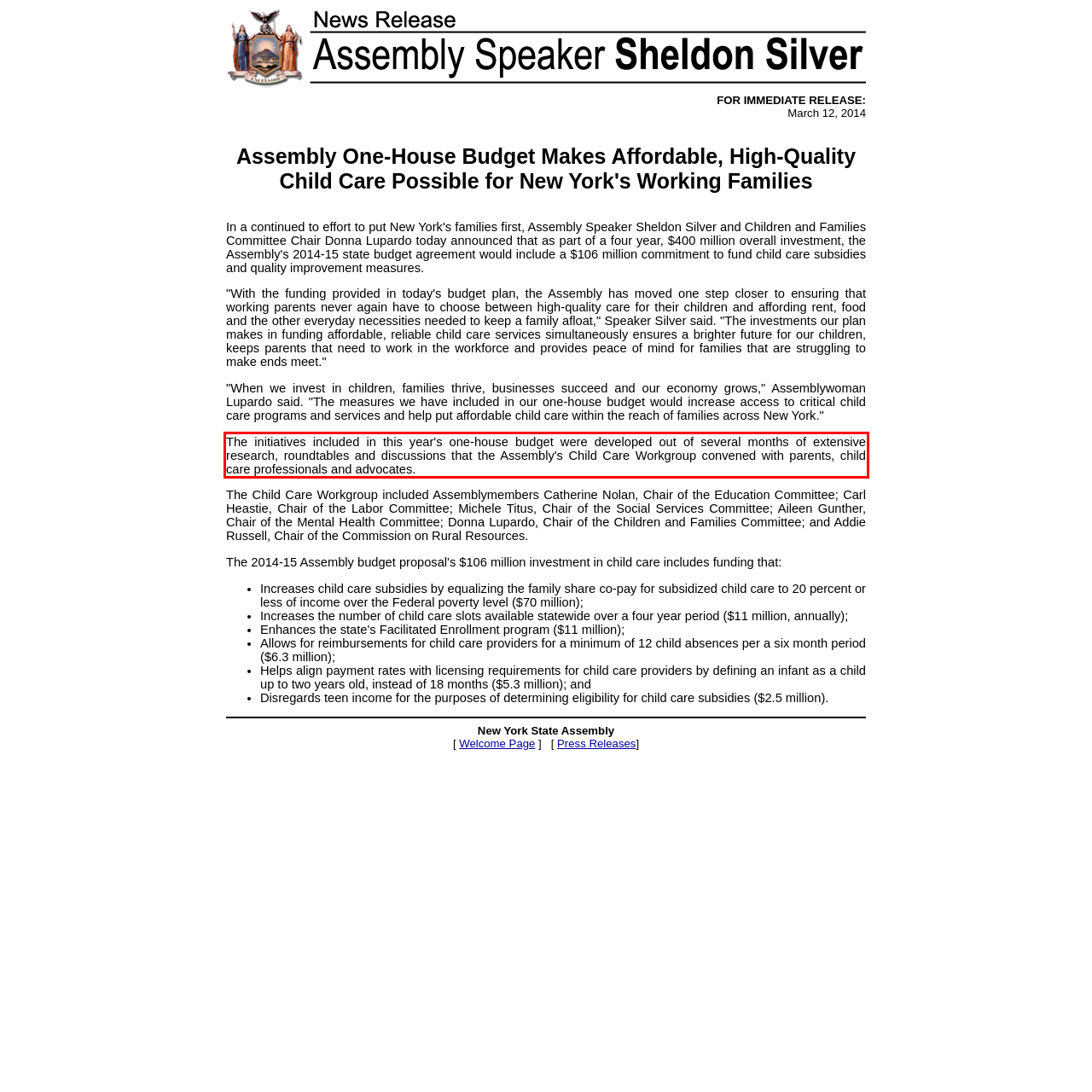Using the provided screenshot, read and generate the text content within the red-bordered area.

The initiatives included in this year's one-house budget were developed out of several months of extensive research, roundtables and discussions that the Assembly's Child Care Workgroup convened with parents, child care professionals and advocates.